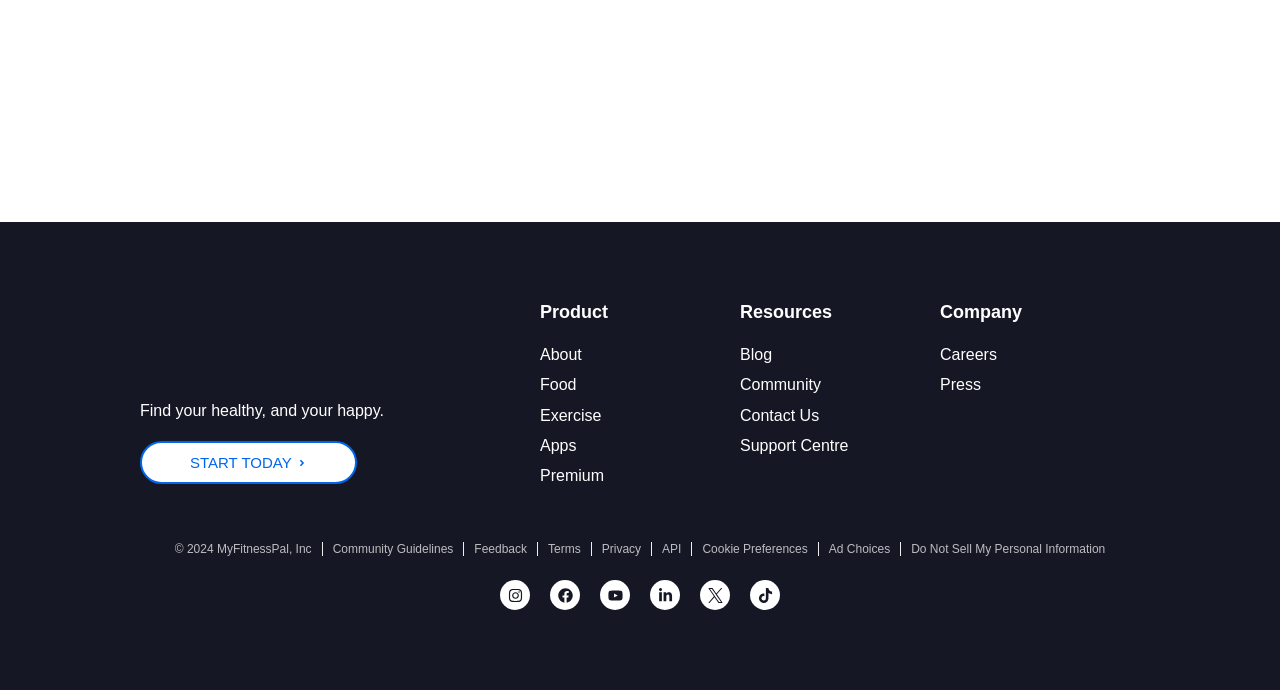Identify the bounding box coordinates of the element to click to follow this instruction: 'Go to 'About' page'. Ensure the coordinates are four float values between 0 and 1, provided as [left, top, right, bottom].

[0.422, 0.498, 0.578, 0.531]